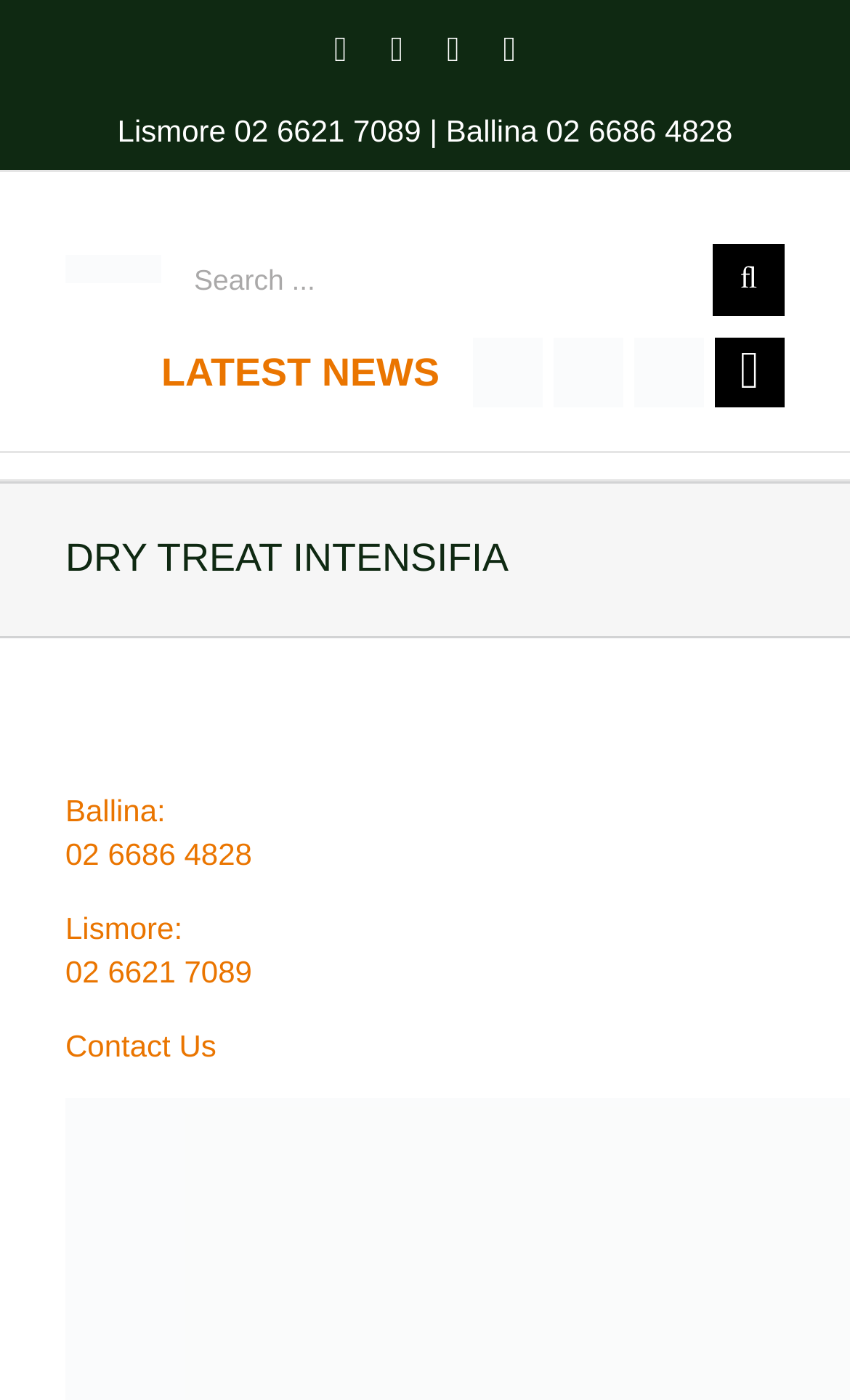How many social media links are there?
Using the image, respond with a single word or phrase.

4